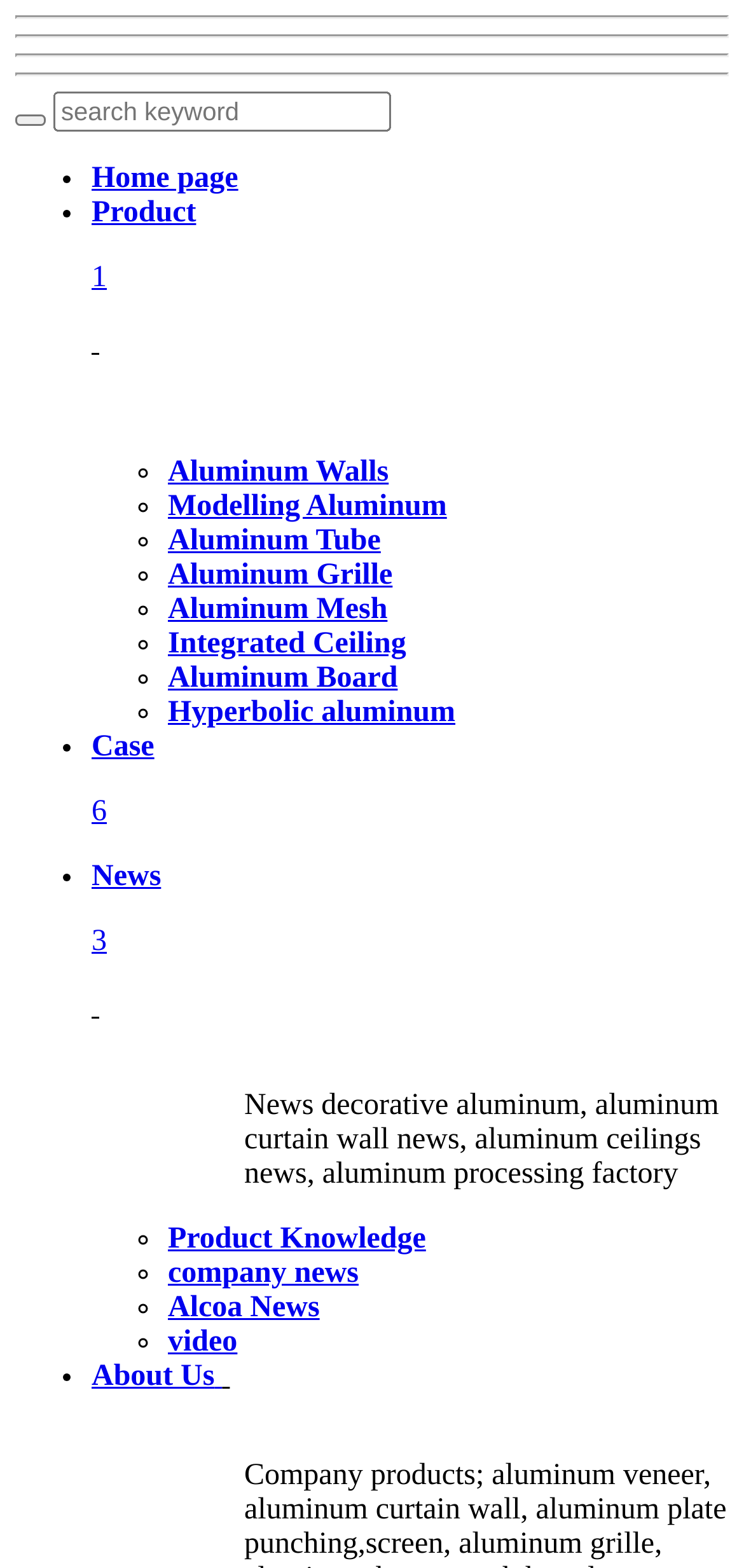Locate the bounding box coordinates of the element that should be clicked to execute the following instruction: "Follow us".

None